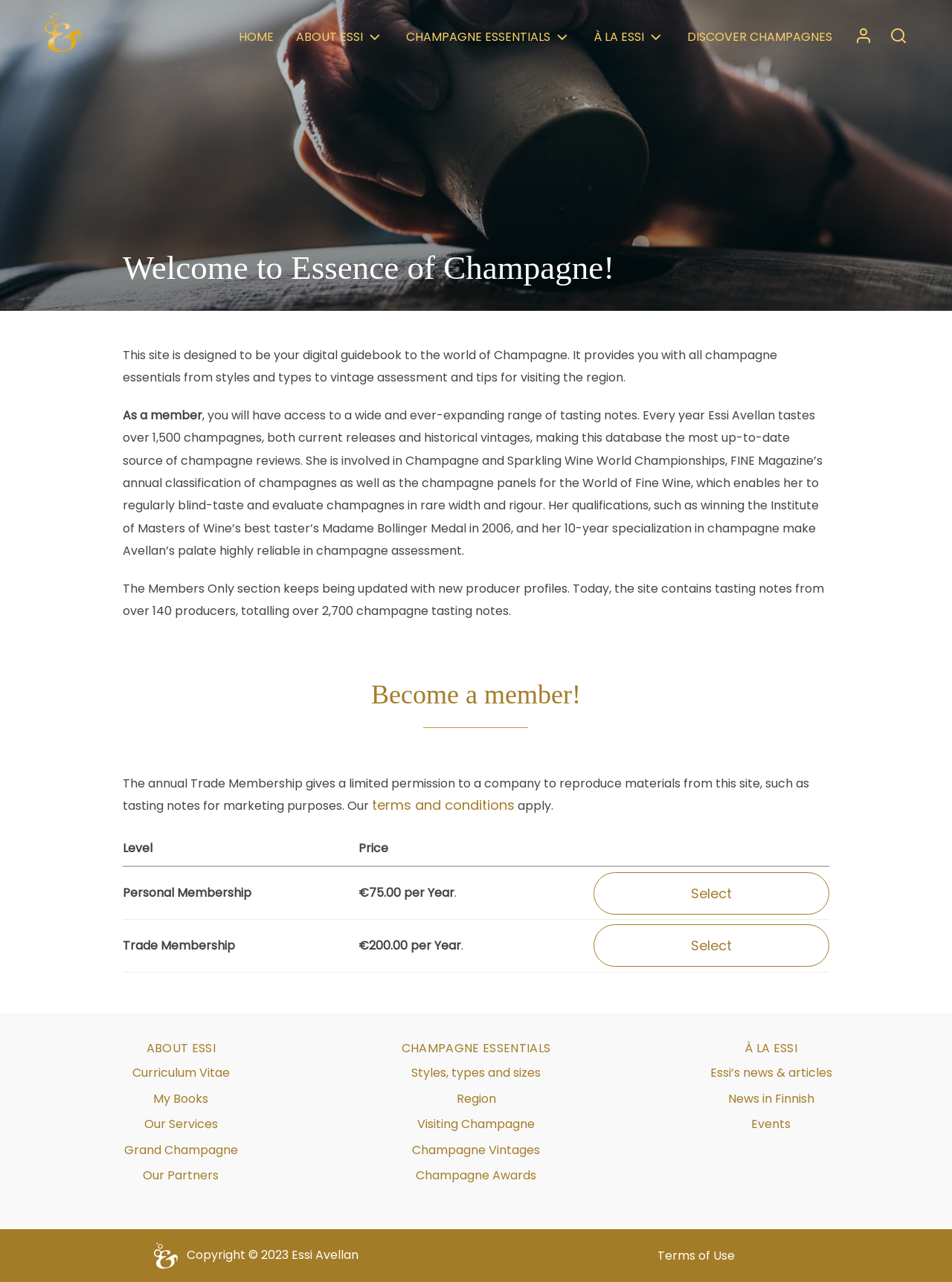Can you determine the main header of this webpage?

Welcome to Essence of Champagne!